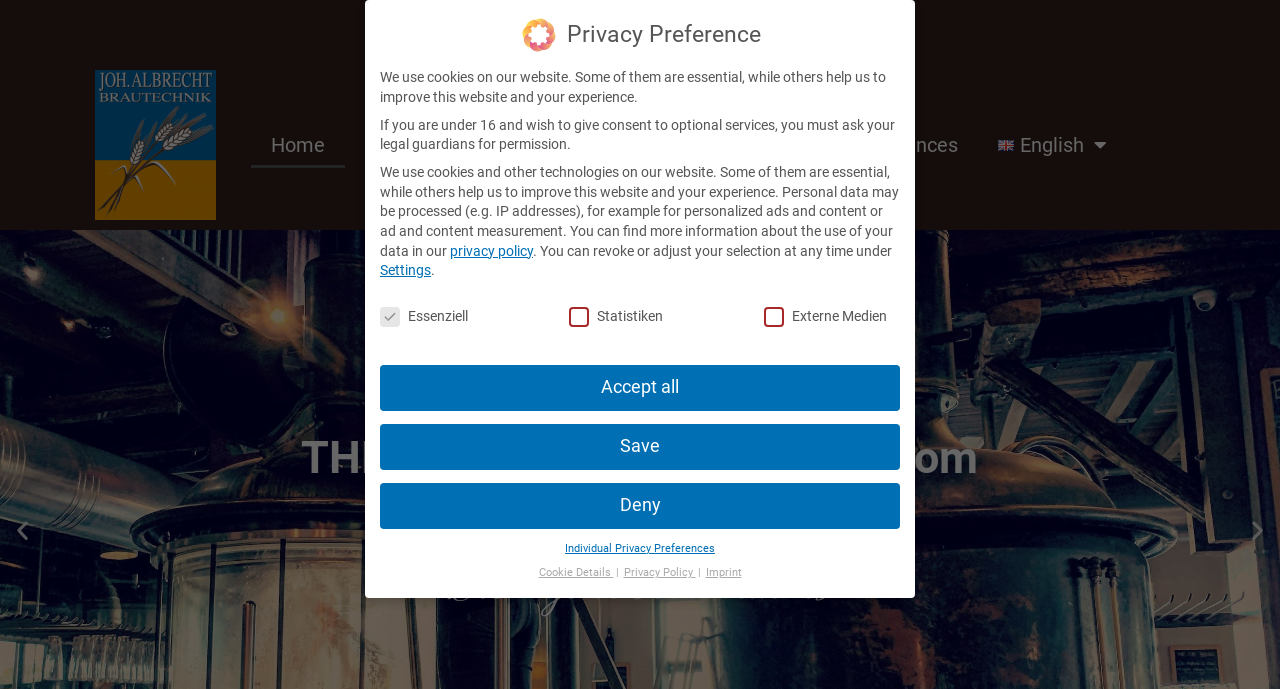Refer to the image and provide a thorough answer to this question:
What is the name of the company?

The name of the company can be found in the link 'JBT - Joh. Albrecht Brautechnik' which is located at the top left of the webpage, and it is also accompanied by an image with the same name.